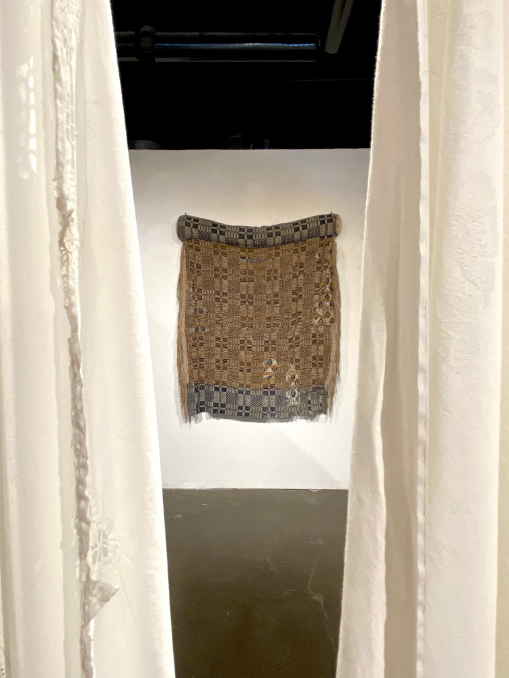What type of tones are featured in the textile?
Give a one-word or short phrase answer based on the image.

Earthy